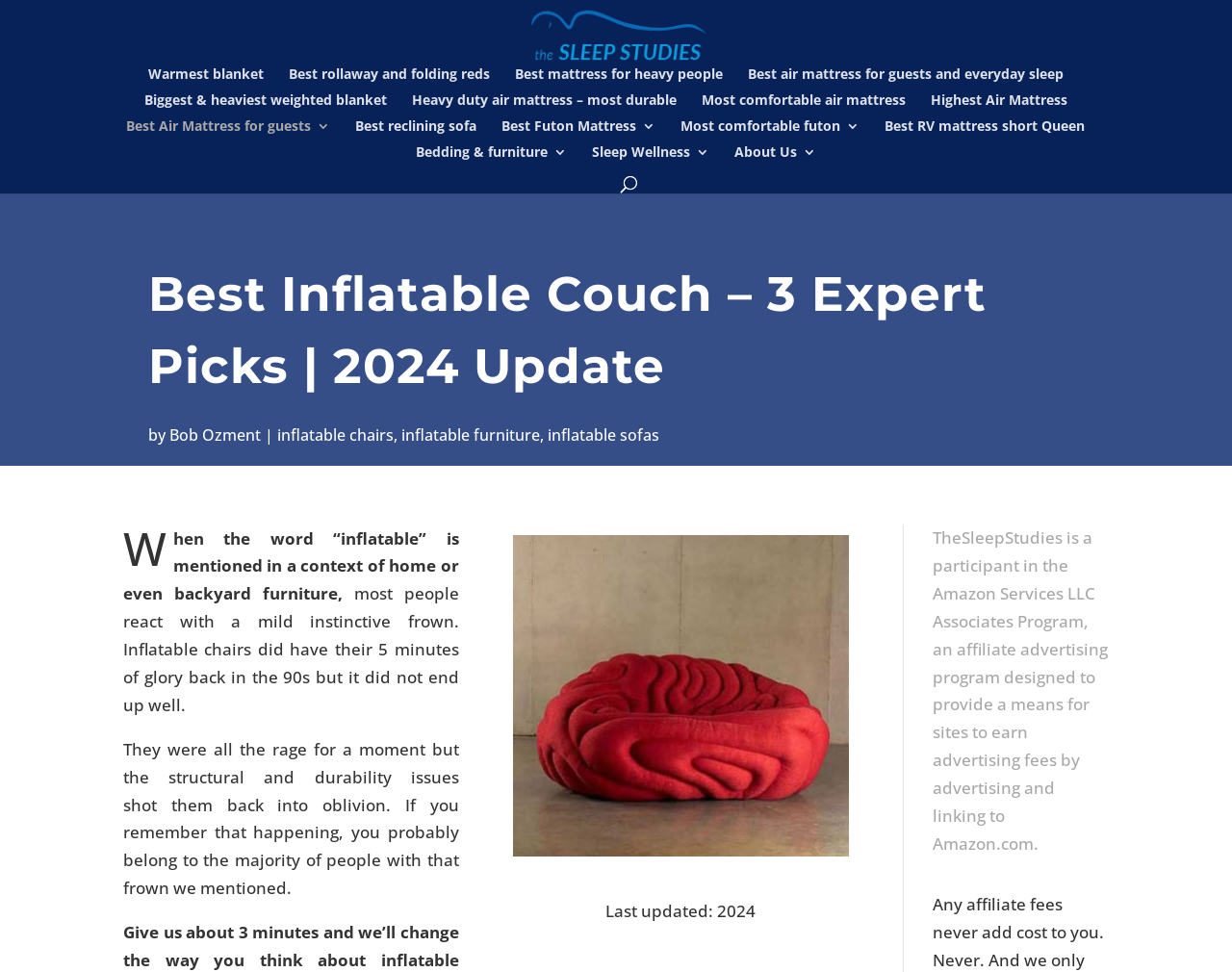What is the category of products being discussed?
Please answer the question with as much detail as possible using the screenshot.

I determined the answer by looking at the static text element 'Bedding & furniture' with bounding box coordinates [0.338, 0.147, 0.445, 0.165]. This text is likely a category or section title, indicating that the webpage is discussing products related to bedding and furniture.